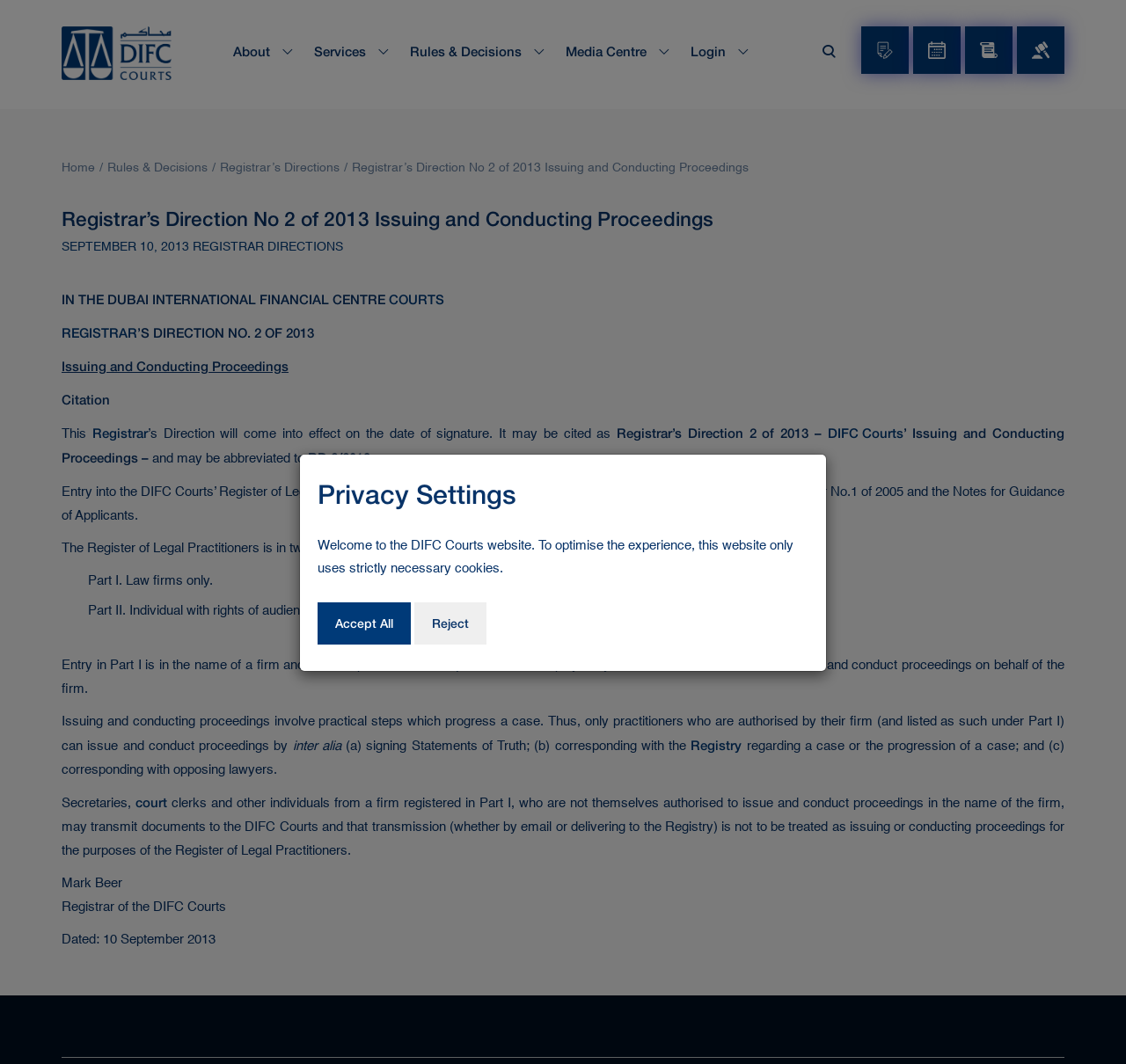Using the description: "parent_node: About", determine the UI element's bounding box coordinates. Ensure the coordinates are in the format of four float numbers between 0 and 1, i.e., [left, top, right, bottom].

[0.055, 0.025, 0.152, 0.078]